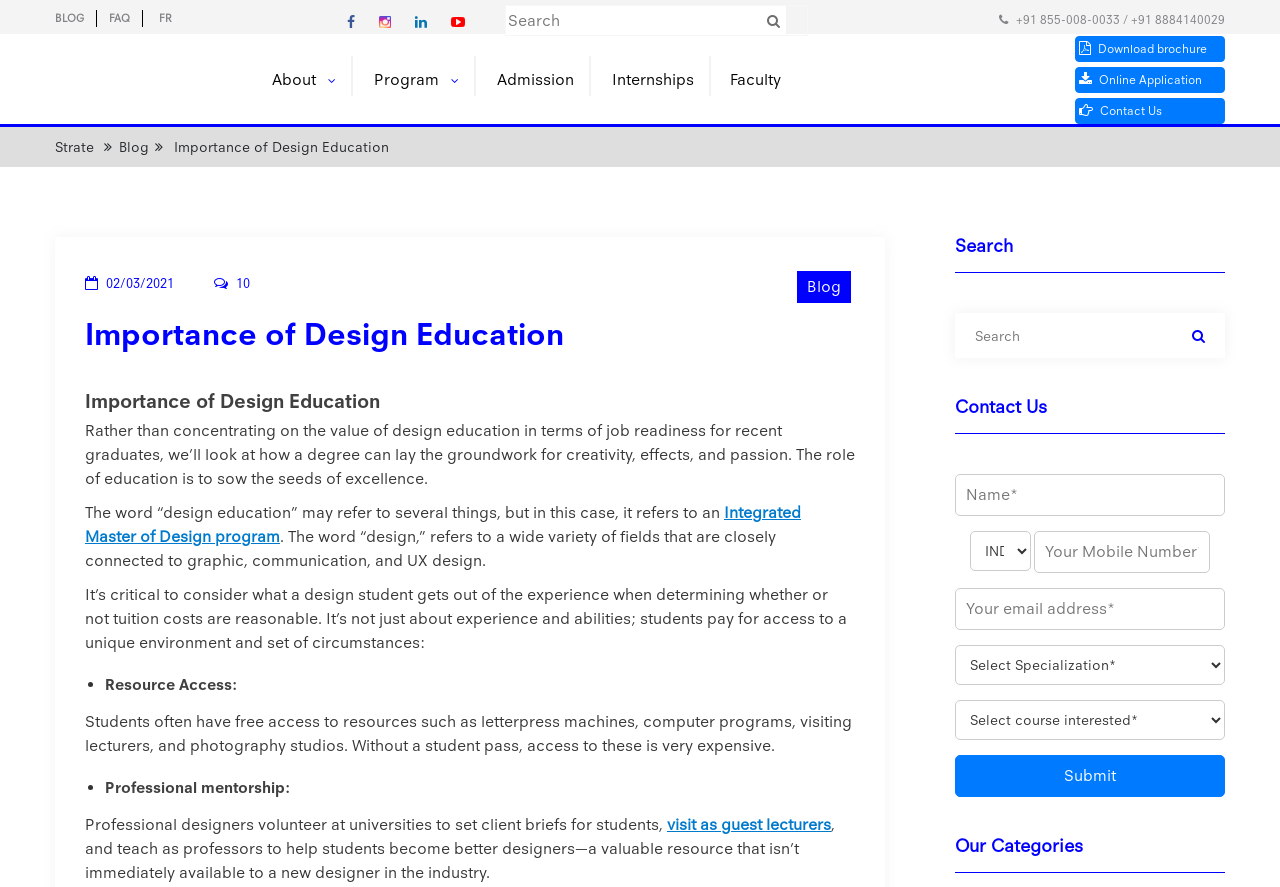What resources do design students have access to?
Please craft a detailed and exhaustive response to the question.

According to the webpage, design students have free access to resources such as letterpress machines, computer programs, visiting lecturers, and photography studios, which would be expensive to access without a student pass.